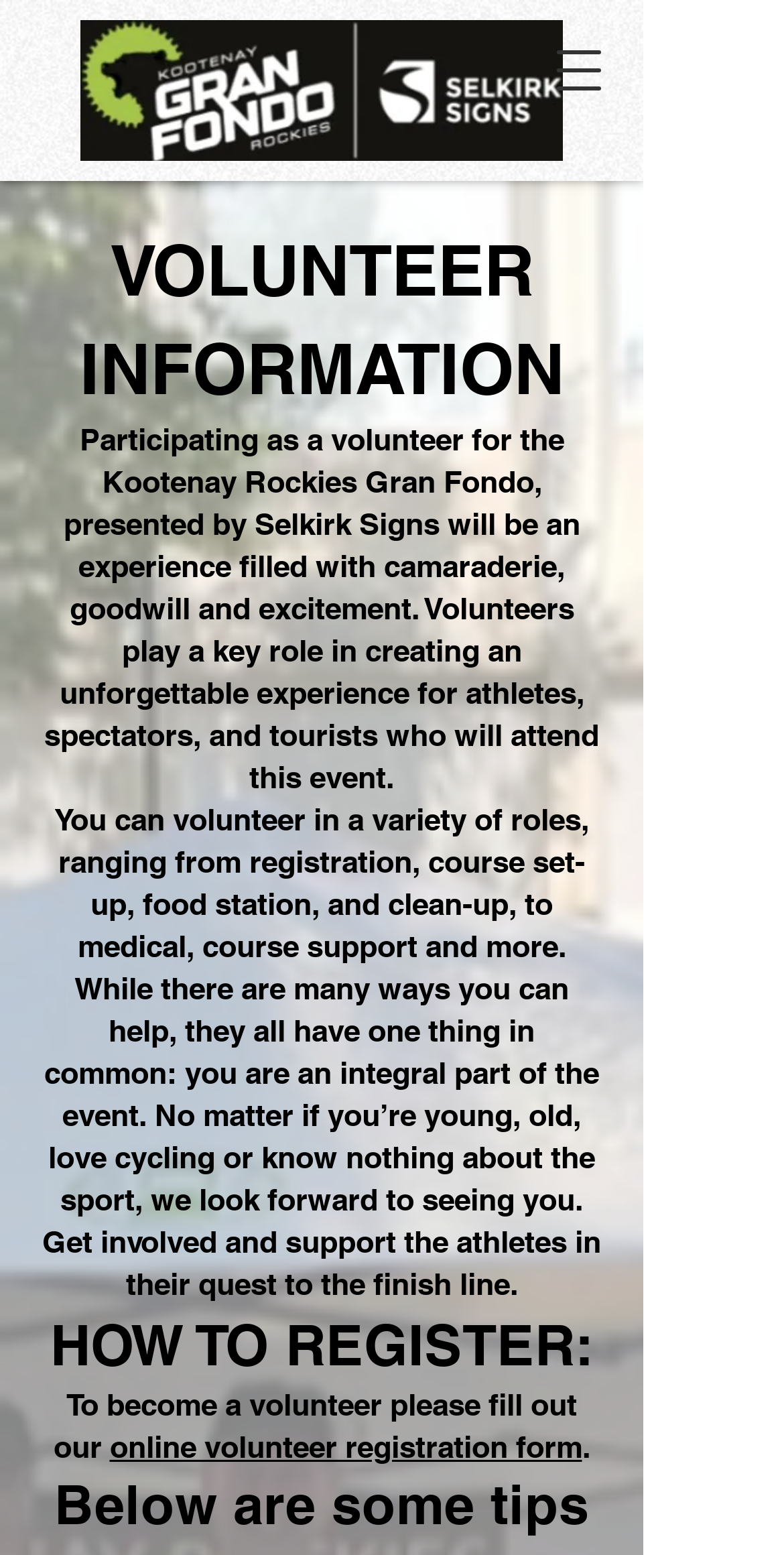Elaborate on the different components and information displayed on the webpage.

The webpage is about volunteering for the Kootenay Rockies Gran Fondo event. At the top right corner, there is a button to open a navigation menu. Below it, there is an image of a person, likely a volunteer, with a caption "aselkirk_edited.jpg". 

On the left side of the page, there is a heading "VOLUNTEER INFORMATION" followed by a paragraph of text that describes the experience of volunteering for the event, emphasizing the importance of volunteers in creating an unforgettable experience for athletes and spectators. 

Below this text, there is another paragraph that explains the various roles available for volunteers, ranging from registration to medical support, and encourages people of all ages and backgrounds to get involved. 

Further down, there is a heading "HOW TO REGISTER:" followed by a sentence that instructs volunteers to fill out an online registration form, which is linked to a clickable text "online volunteer registration form".